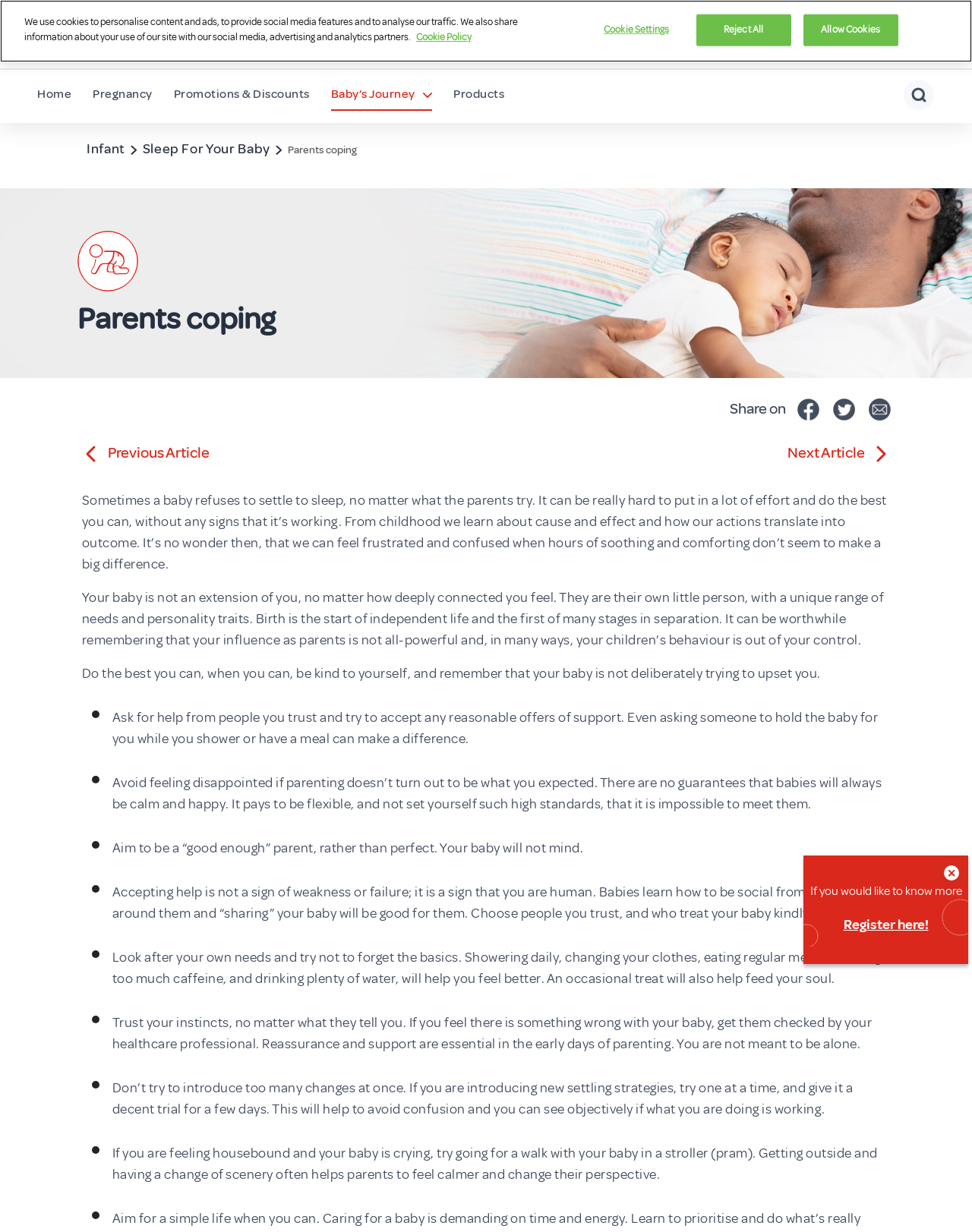Determine the bounding box coordinates for the UI element matching this description: "Blogs".

None